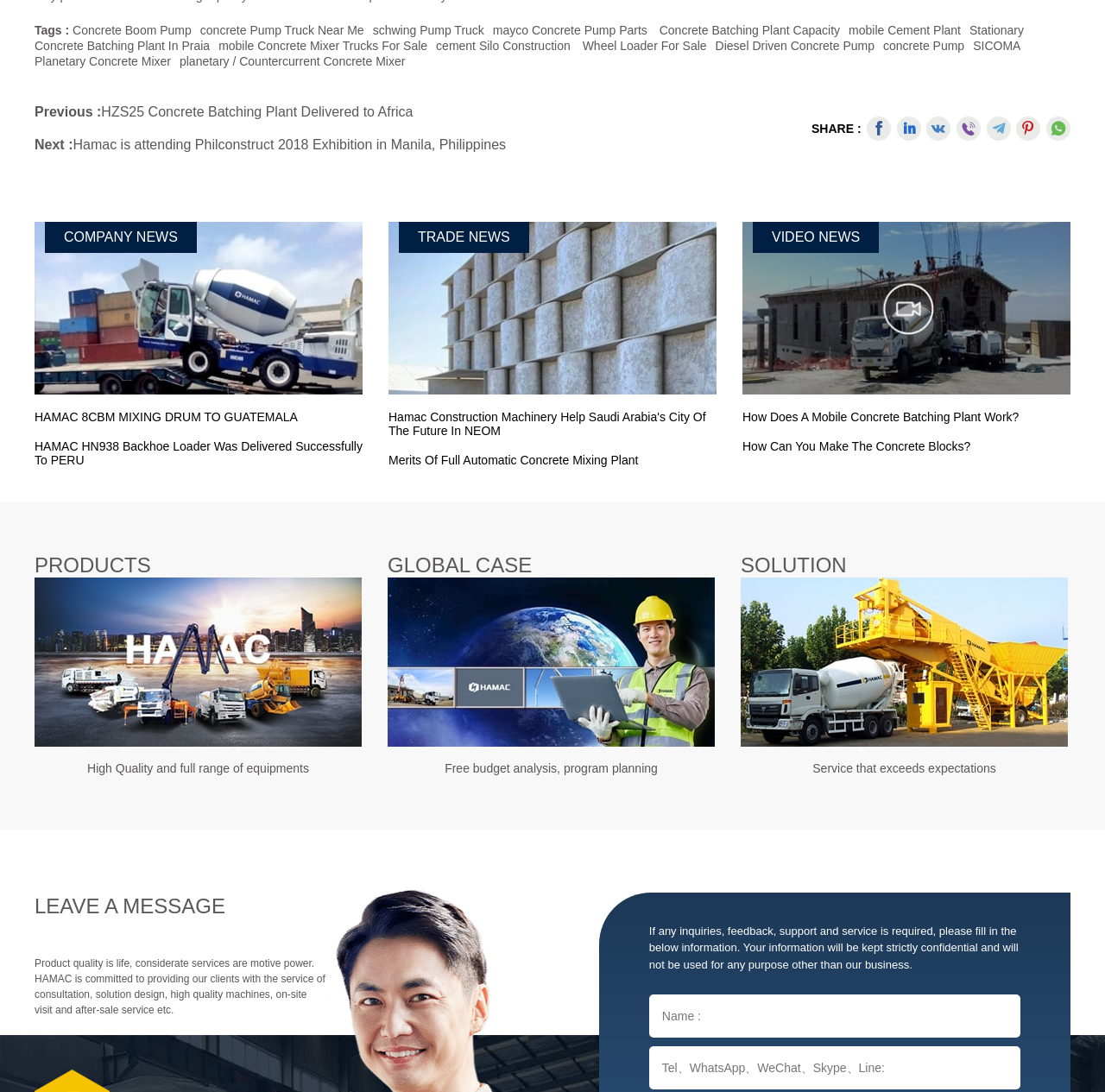Using the image as a reference, answer the following question in as much detail as possible:
What are the three categories of news listed on this webpage?

The webpage has three categories of news listed, which are 'COMPANY NEWS', 'TRADE NEWS', and 'VIDEO NEWS', each with its own set of links and articles.